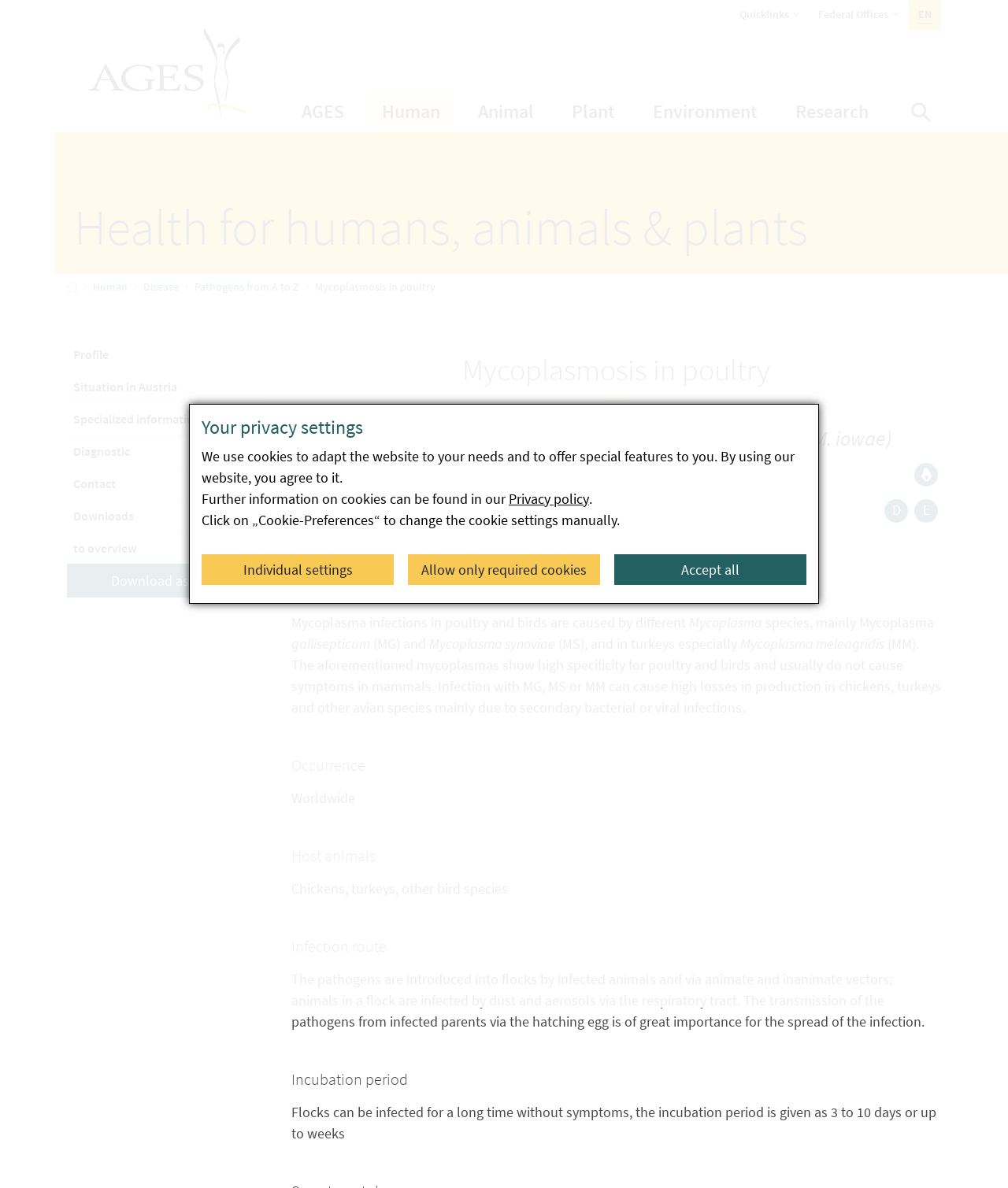What is the main topic of this webpage?
Offer a detailed and exhaustive answer to the question.

I determined the main topic of this webpage by looking at the headings and content of the page. The first heading 'Mycoplasmosis in poultry' suggests that this is the main topic, and the subsequent headings and text provide more information about this topic.